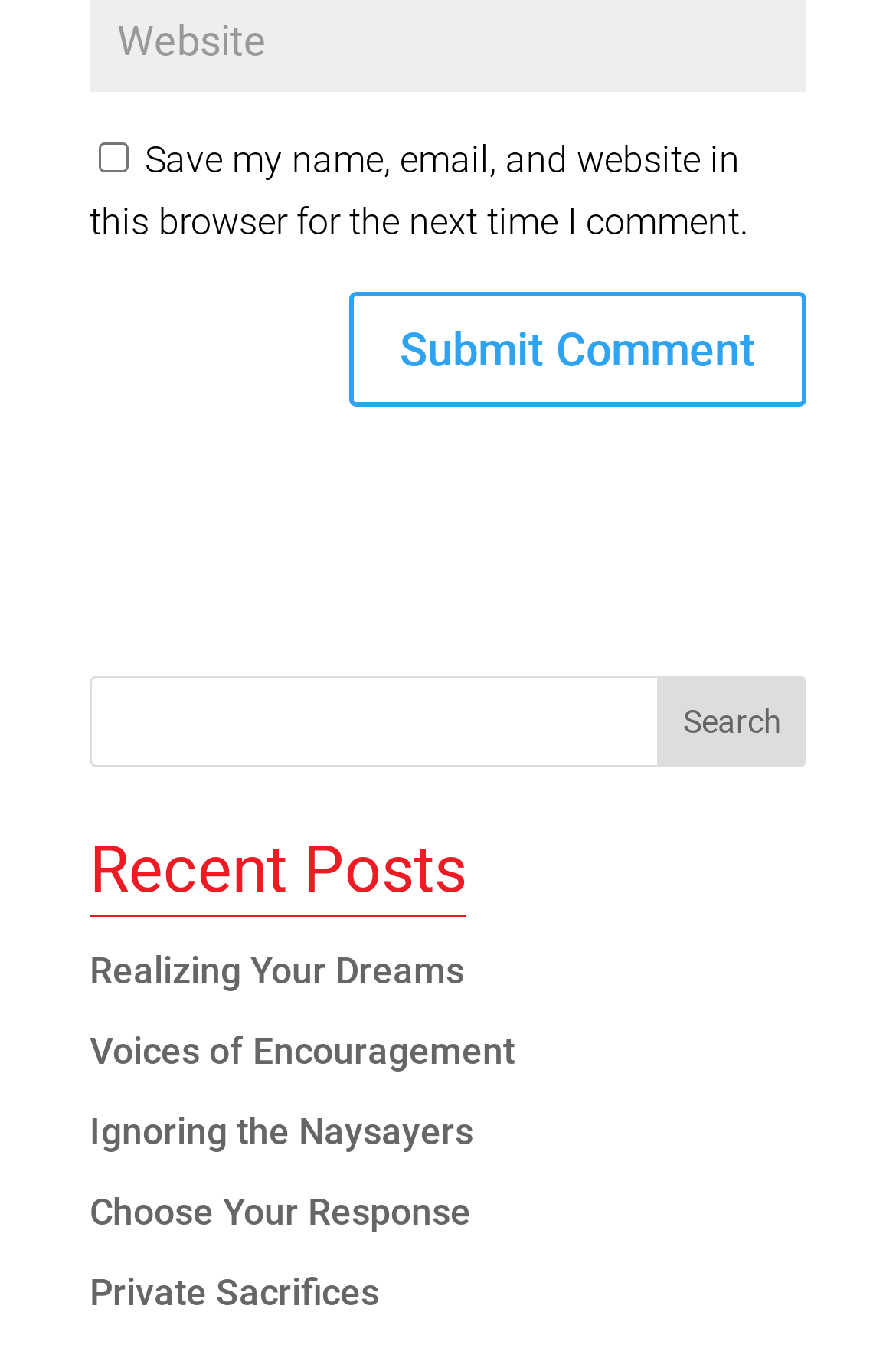Please find the bounding box coordinates of the element that must be clicked to perform the given instruction: "Read 'Realizing Your Dreams'". The coordinates should be four float numbers from 0 to 1, i.e., [left, top, right, bottom].

[0.1, 0.692, 0.518, 0.723]